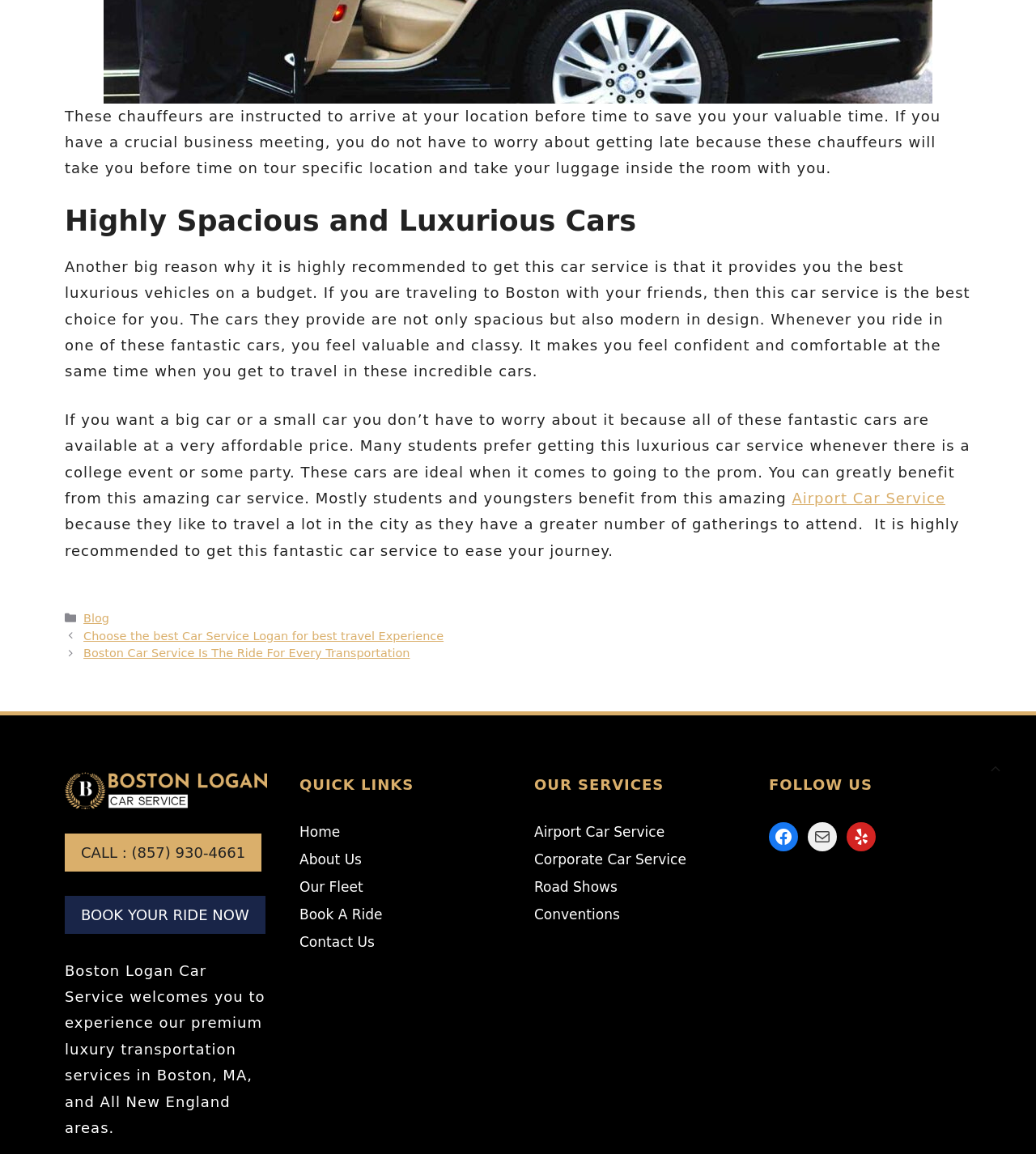Give a succinct answer to this question in a single word or phrase: 
What can be booked through this website?

A ride